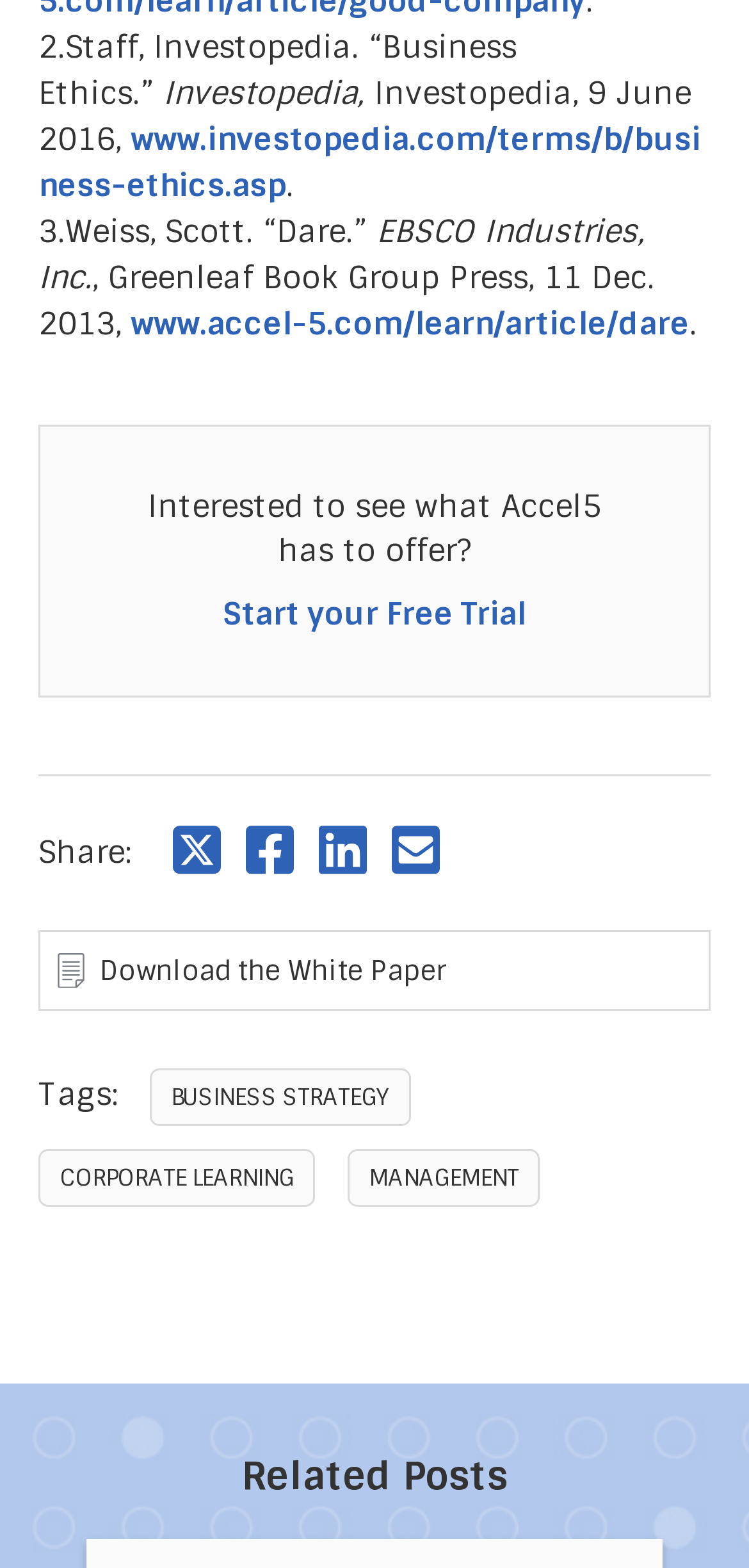Determine the bounding box coordinates of the clickable element to complete this instruction: "View related posts". Provide the coordinates in the format of four float numbers between 0 and 1, [left, top, right, bottom].

[0.051, 0.927, 0.949, 0.958]